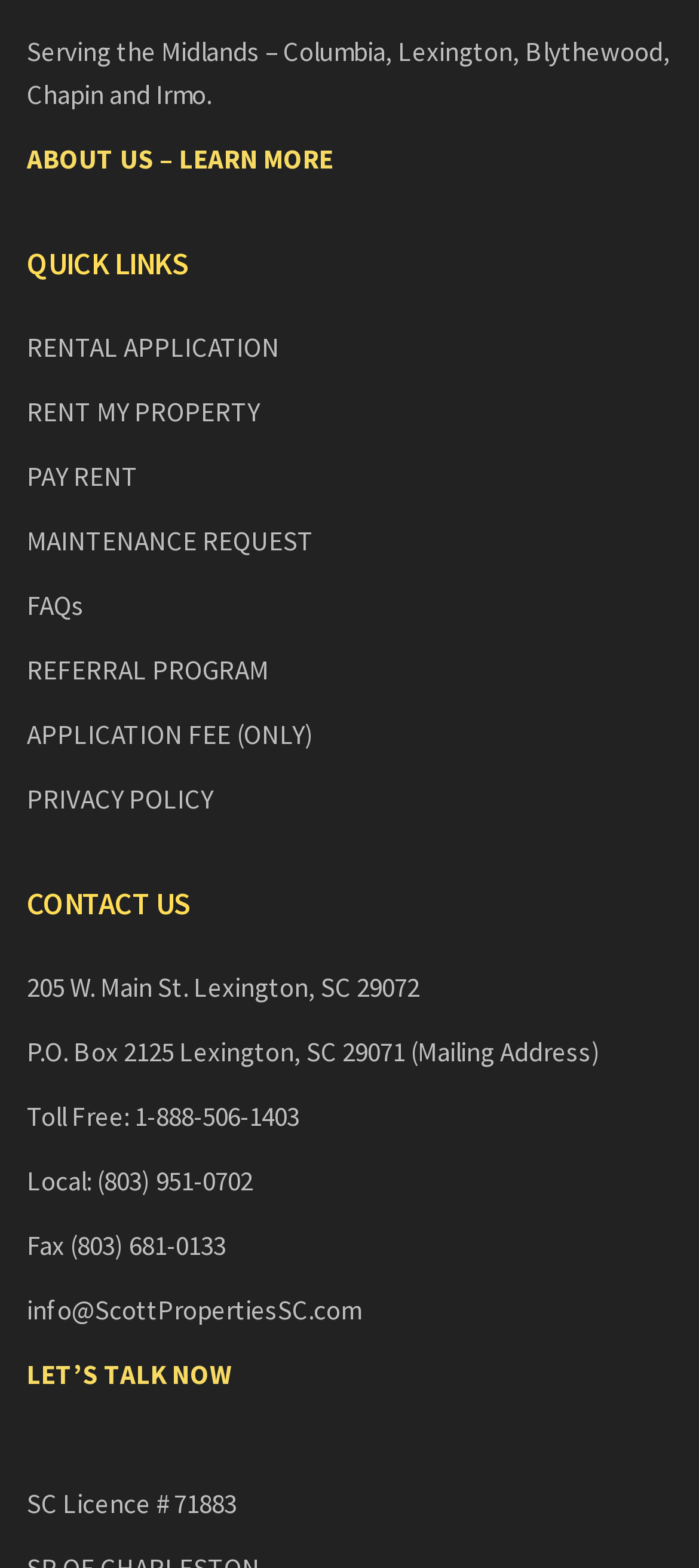Determine the bounding box coordinates (top-left x, top-left y, bottom-right x, bottom-right y) of the UI element described in the following text: ABOUT US – LEARN MORE

[0.038, 0.091, 0.477, 0.113]